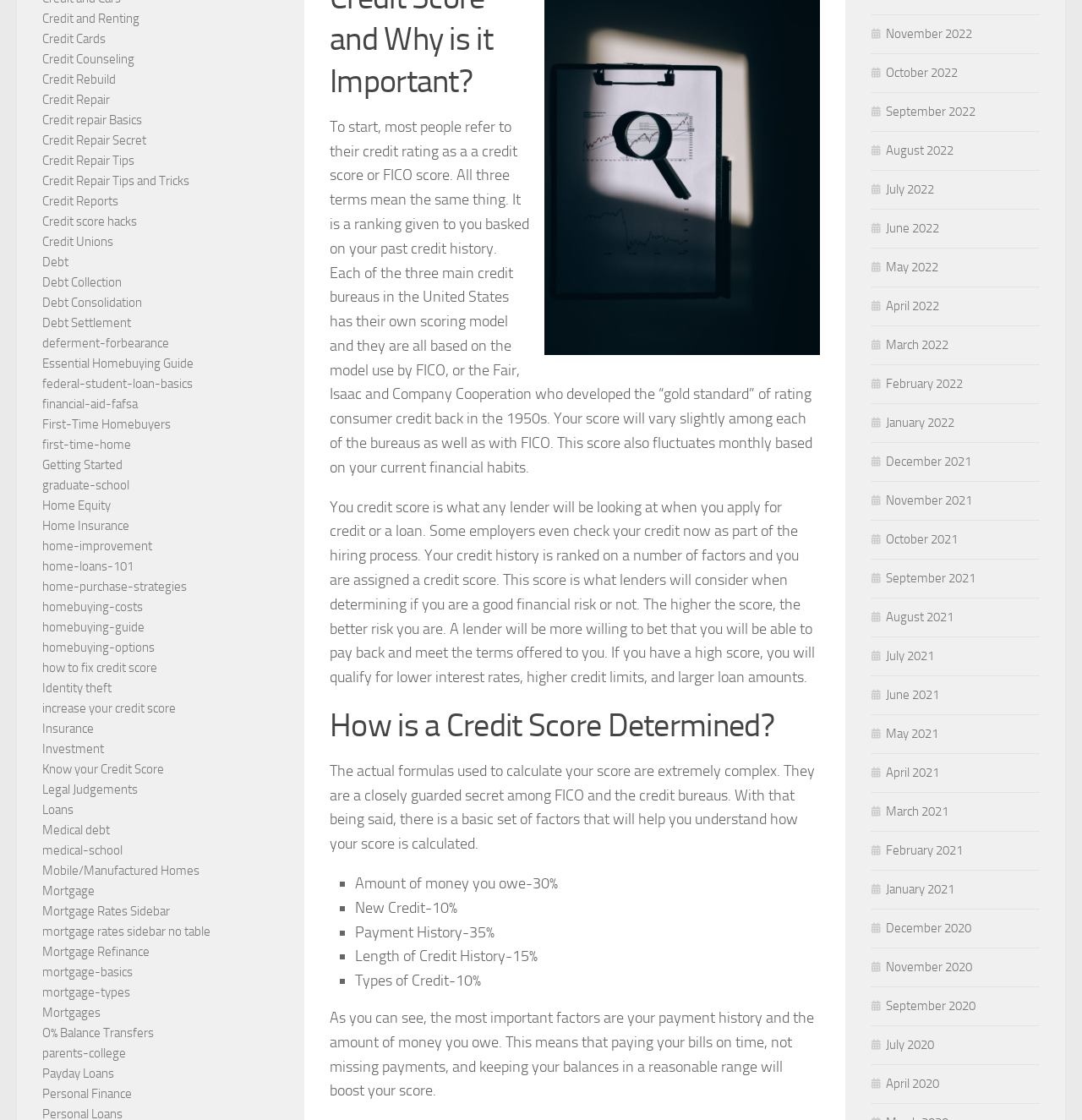Provide the bounding box for the UI element matching this description: "how to fix credit score".

[0.039, 0.589, 0.145, 0.603]